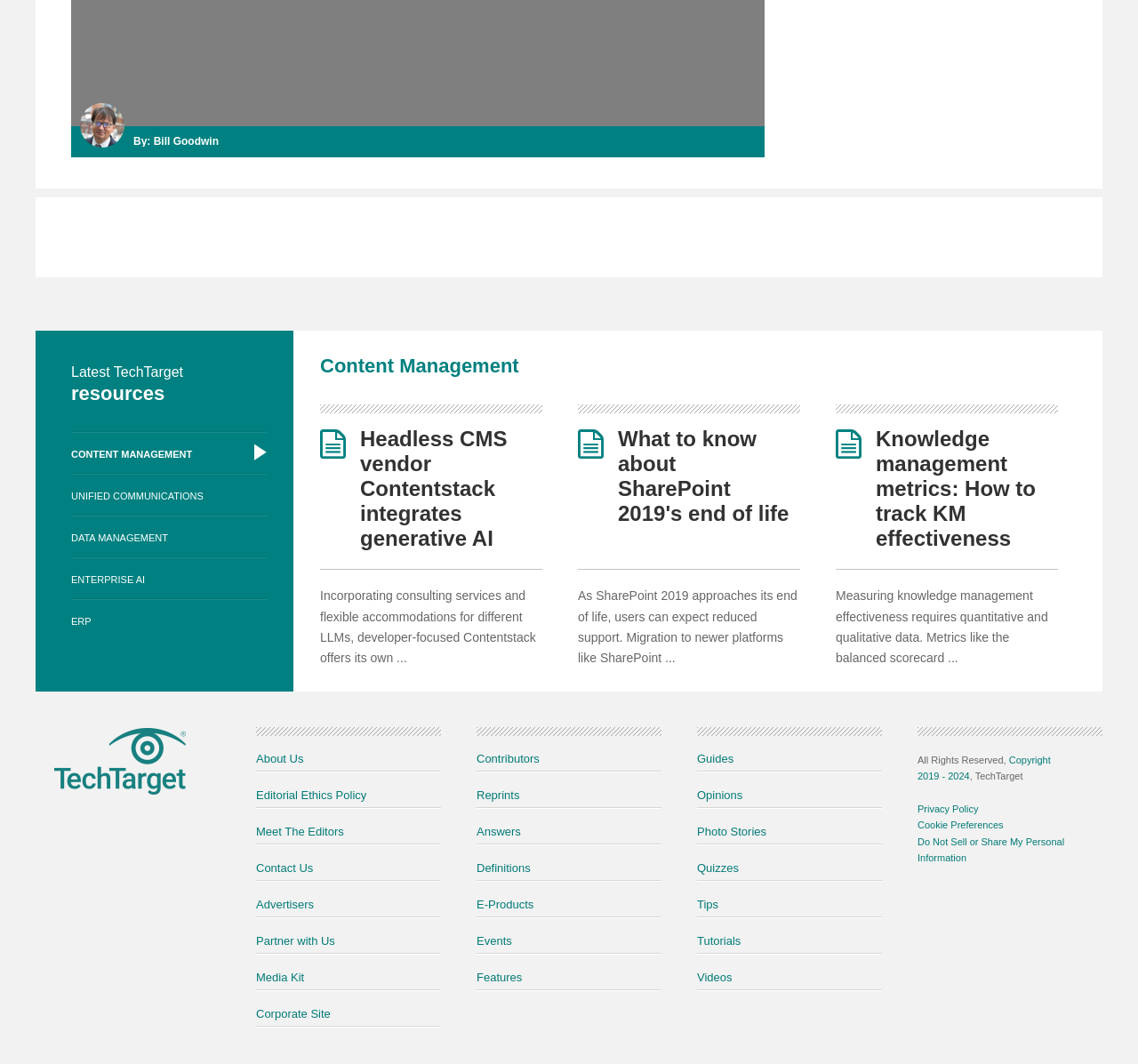Please give the bounding box coordinates of the area that should be clicked to fulfill the following instruction: "Visit 'About Us' page". The coordinates should be in the format of four float numbers from 0 to 1, i.e., [left, top, right, bottom].

[0.225, 0.707, 0.267, 0.719]